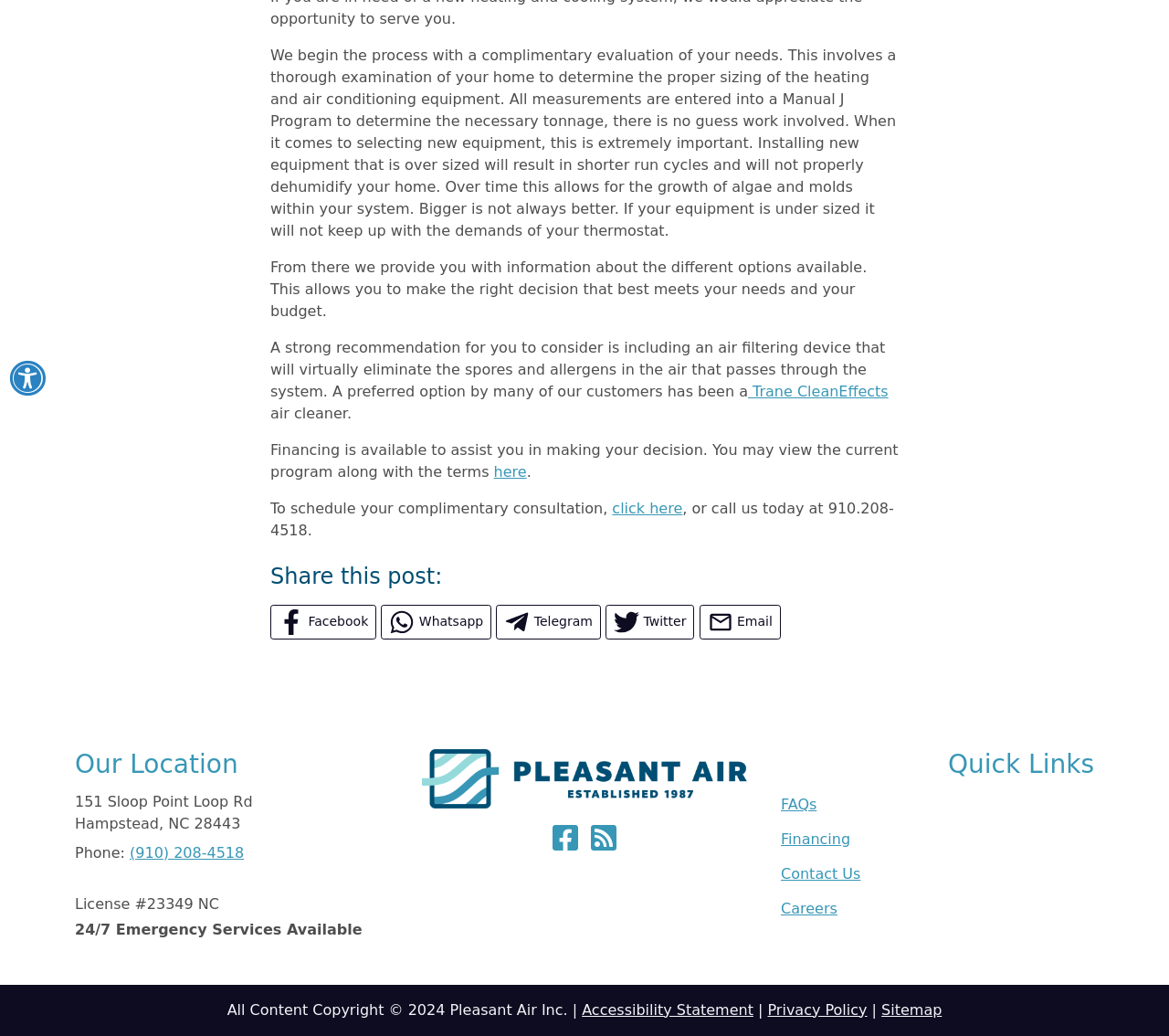Predict the bounding box for the UI component with the following description: "Privacy Policy".

[0.657, 0.966, 0.742, 0.983]